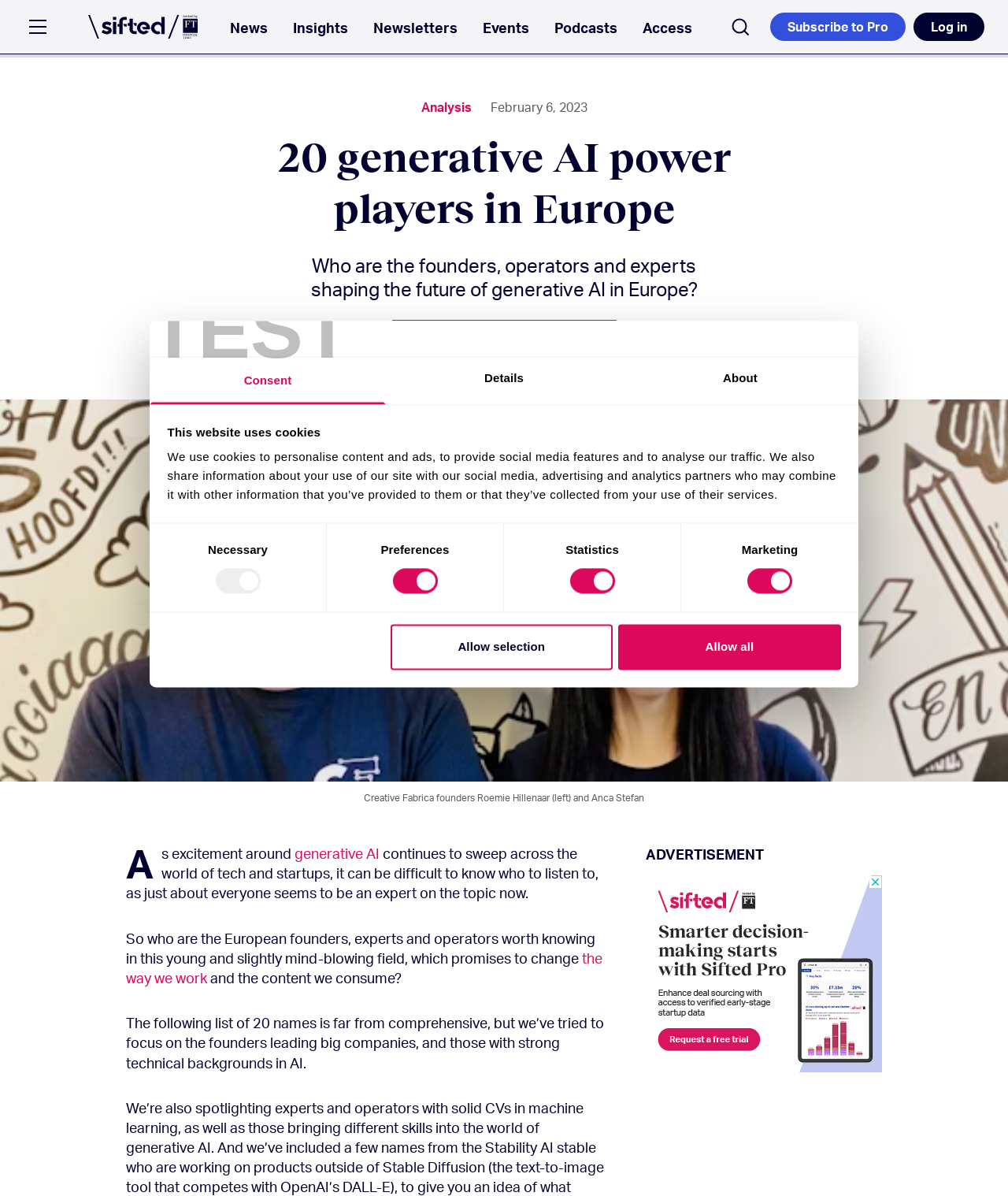What is the main heading of this webpage? Please extract and provide it.

20 generative AI power players in Europe